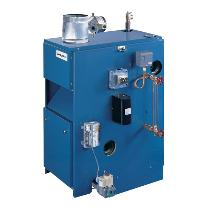Paint a vivid picture of the image with your description.

The image showcases the Dunkirk Plymouth II Water Series Gas Fired Boiler, a reliable and efficient heating solution designed for residential use. Its compact structure houses advanced components, including a natural gas or liquid propane option, catering to a variety of heating systems like radiant heating and baseboard heating. Enhanced with features like electronic ignition and automatic gas control, this boiler promises a dependable performance, ensuring comfort while minimizing energy costs. This model is part of a versatile series, offering multiple sizes with BTU capacities ranging from 37,500 to 280,000 MBH, making it suitable for diverse home heating requirements.